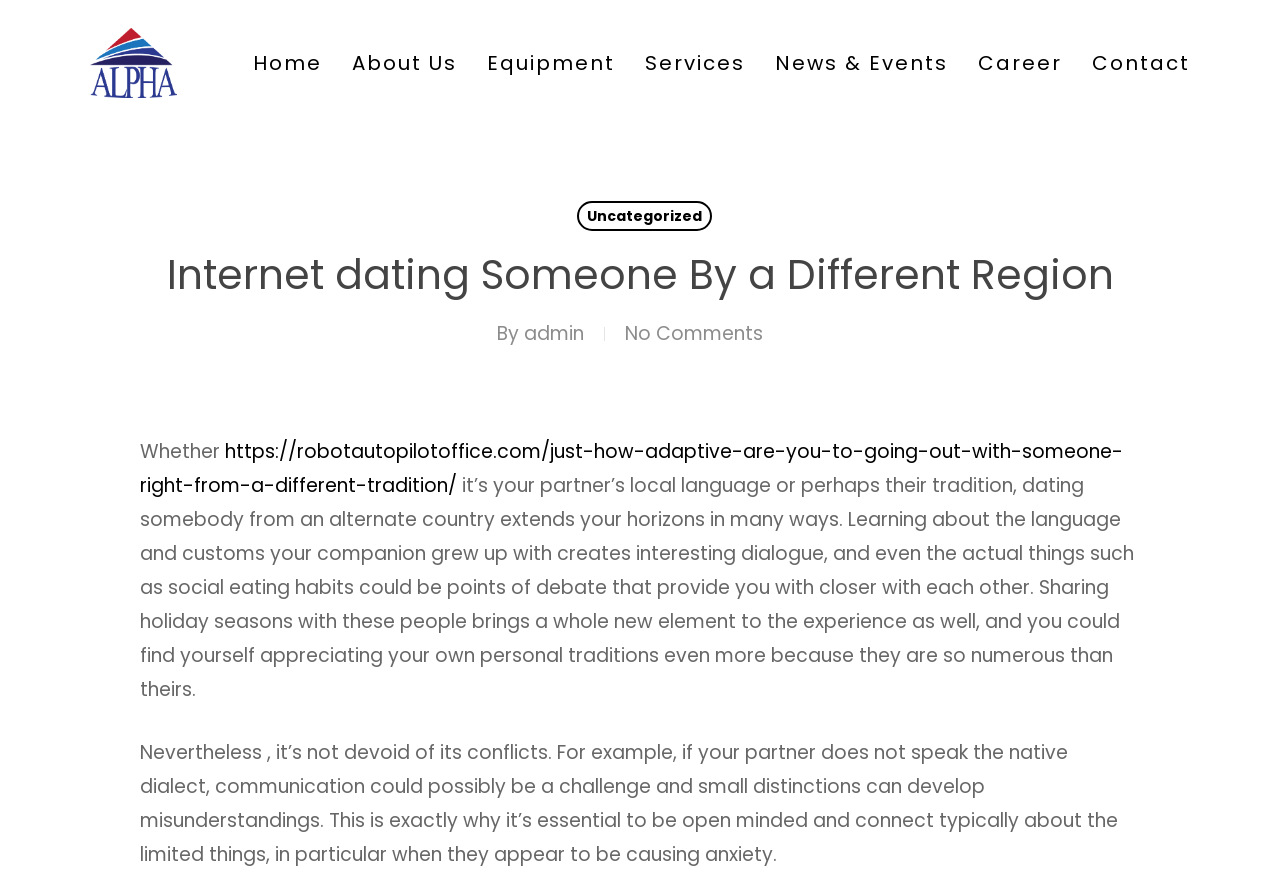What is the topic of the article?
Give a detailed explanation using the information visible in the image.

The article's topic can be inferred from the heading 'Internet dating Someone By a Different Region' and the content of the article, which discusses the benefits and challenges of dating someone from a different country or region.